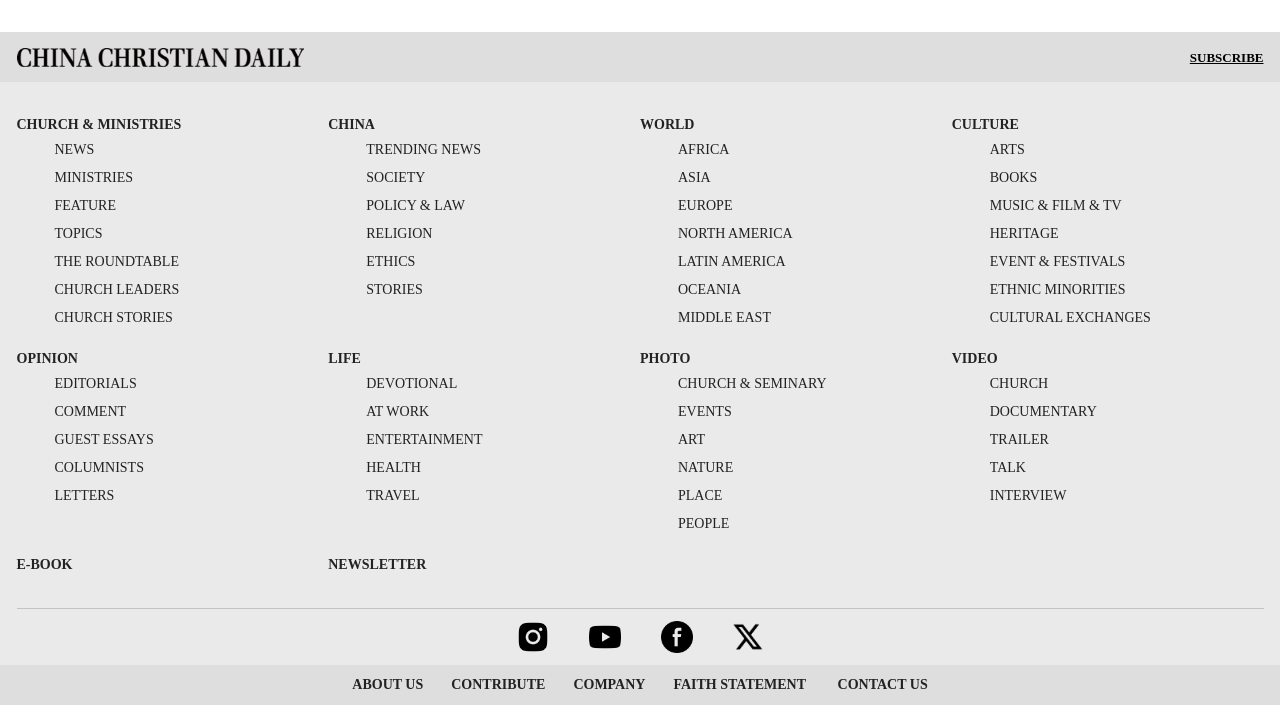Locate the bounding box coordinates of the element that needs to be clicked to carry out the instruction: "Click on the 'CHURCH & MINISTRIES' link". The coordinates should be given as four float numbers ranging from 0 to 1, i.e., [left, top, right, bottom].

[0.013, 0.164, 0.142, 0.185]